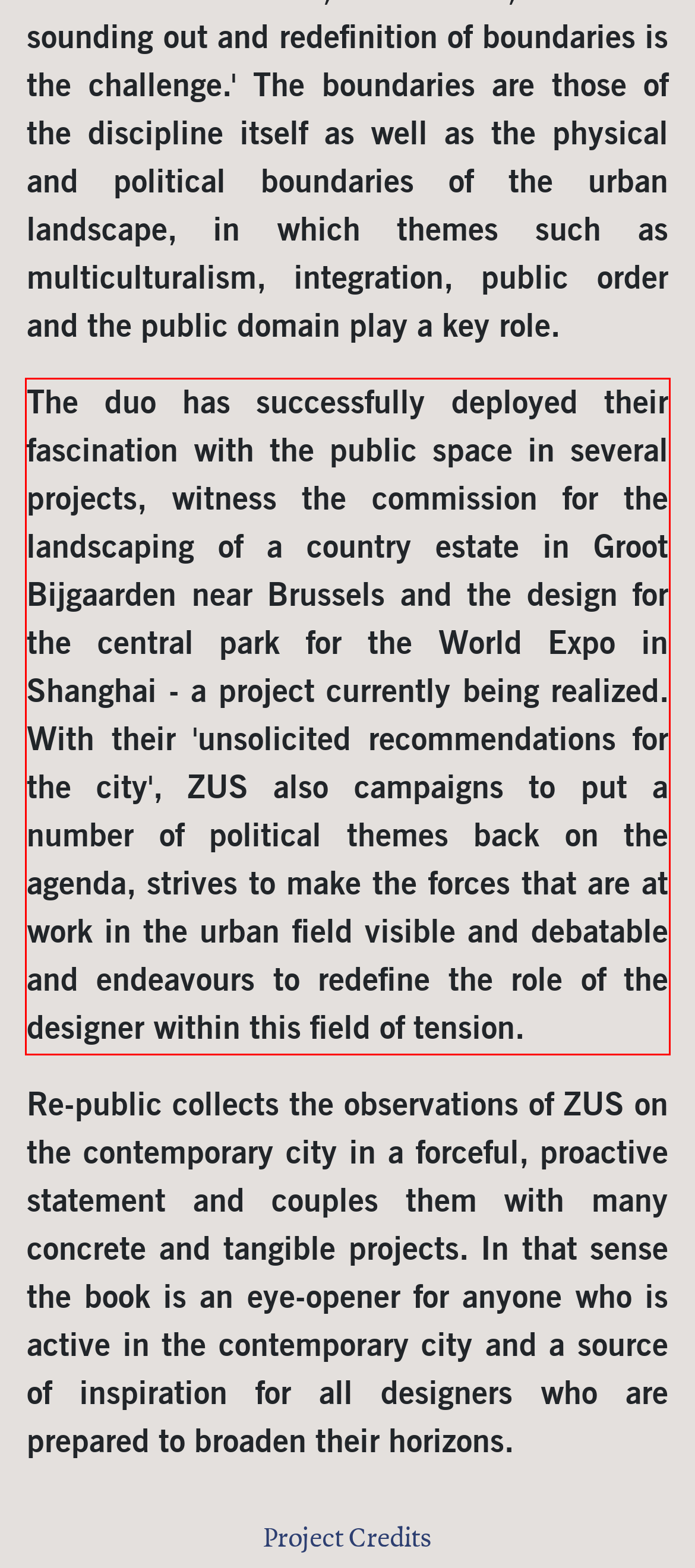You are presented with a screenshot containing a red rectangle. Extract the text found inside this red bounding box.

The duo has successfully deployed their fascination with the public space in several projects, witness the commission for the landscaping of a country estate in Groot Bijgaarden near Brussels and the design for the central park for the World Expo in Shanghai - a project currently being realized. With their 'unsolicited recommendations for the city', ZUS also campaigns to put a number of political themes back on the agenda, strives to make the forces that are at work in the urban field visible and debatable and endeavours to redefine the role of the designer within this field of tension.